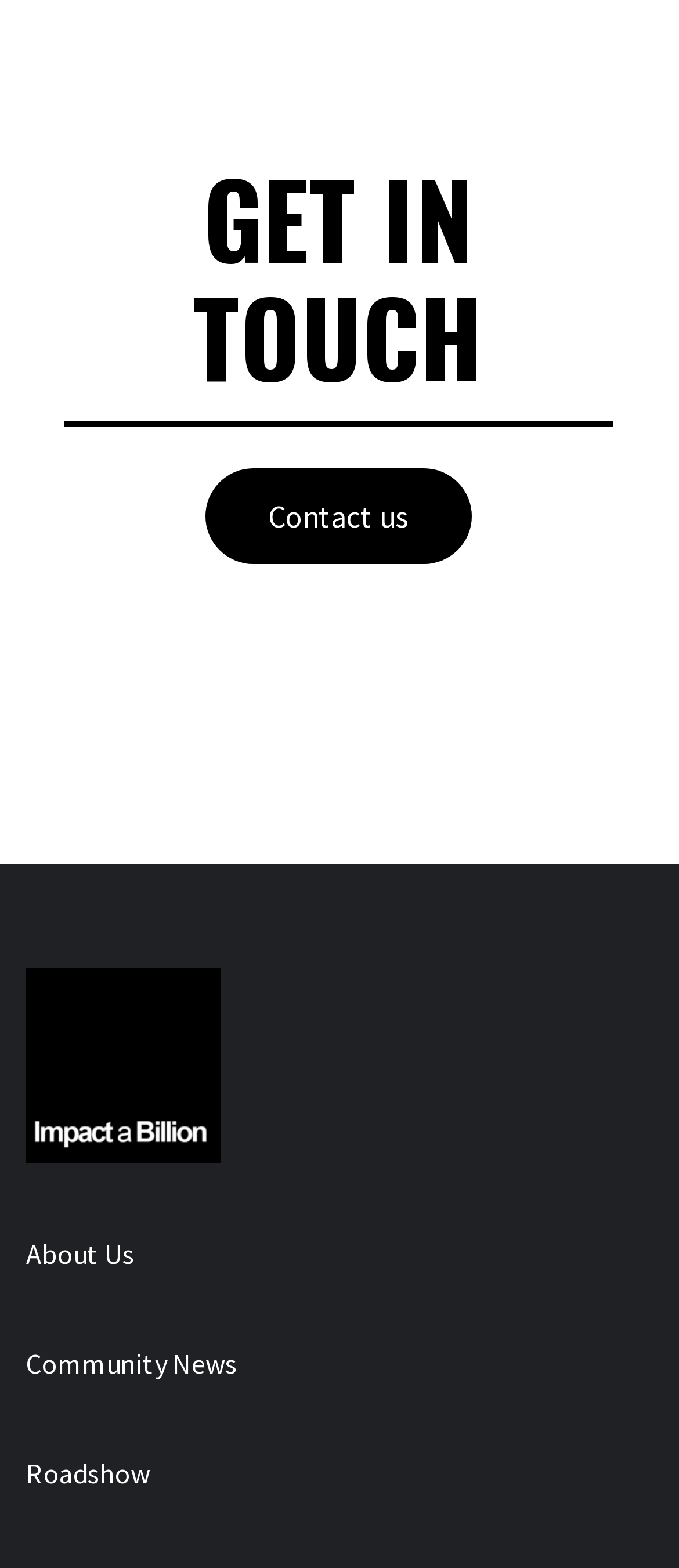Bounding box coordinates are given in the format (top-left x, top-left y, bottom-right x, bottom-right y). All values should be floating point numbers between 0 and 1. Provide the bounding box coordinate for the UI element described as: Roadshow

[0.038, 0.928, 0.221, 0.95]